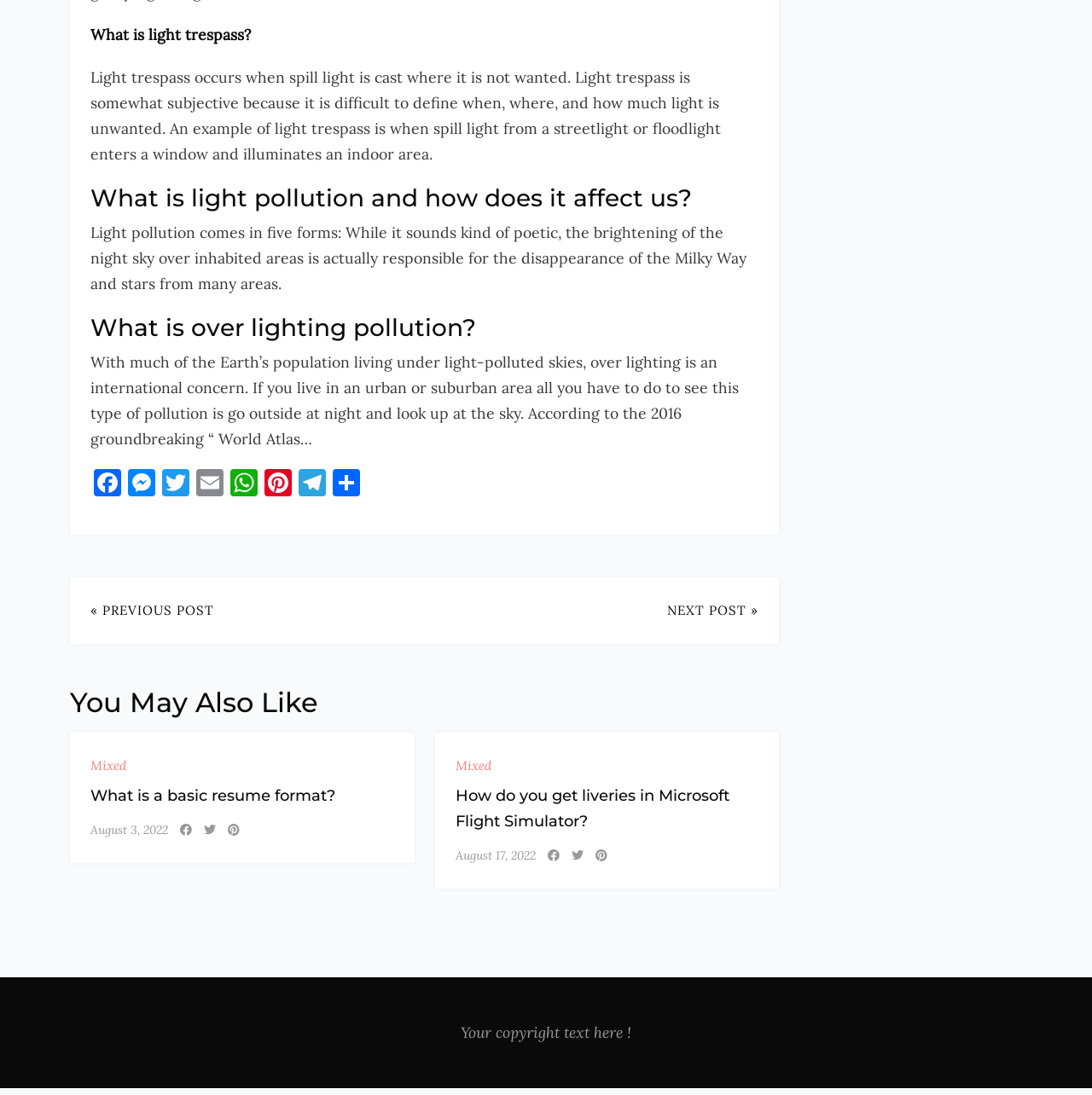What is the topic of the first article?
From the image, respond with a single word or phrase.

Light pollution